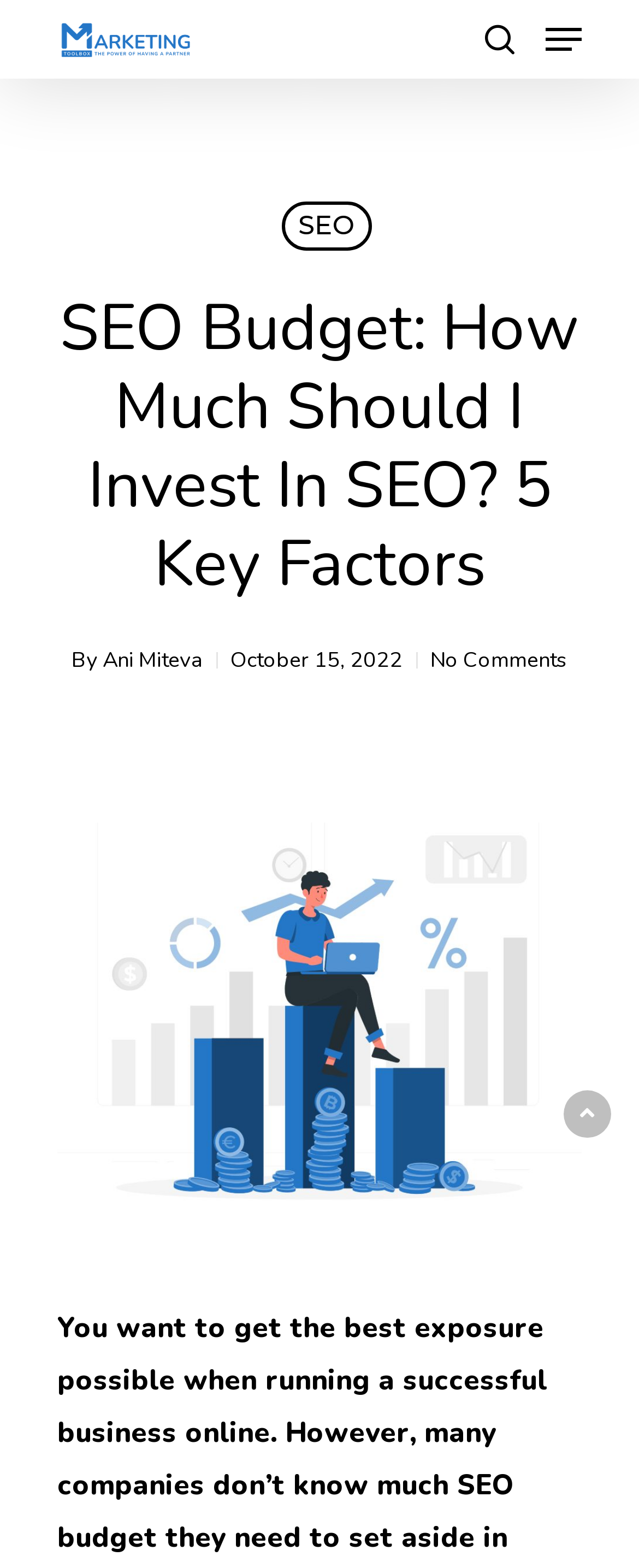Please respond in a single word or phrase: 
Is the navigation menu expanded?

False